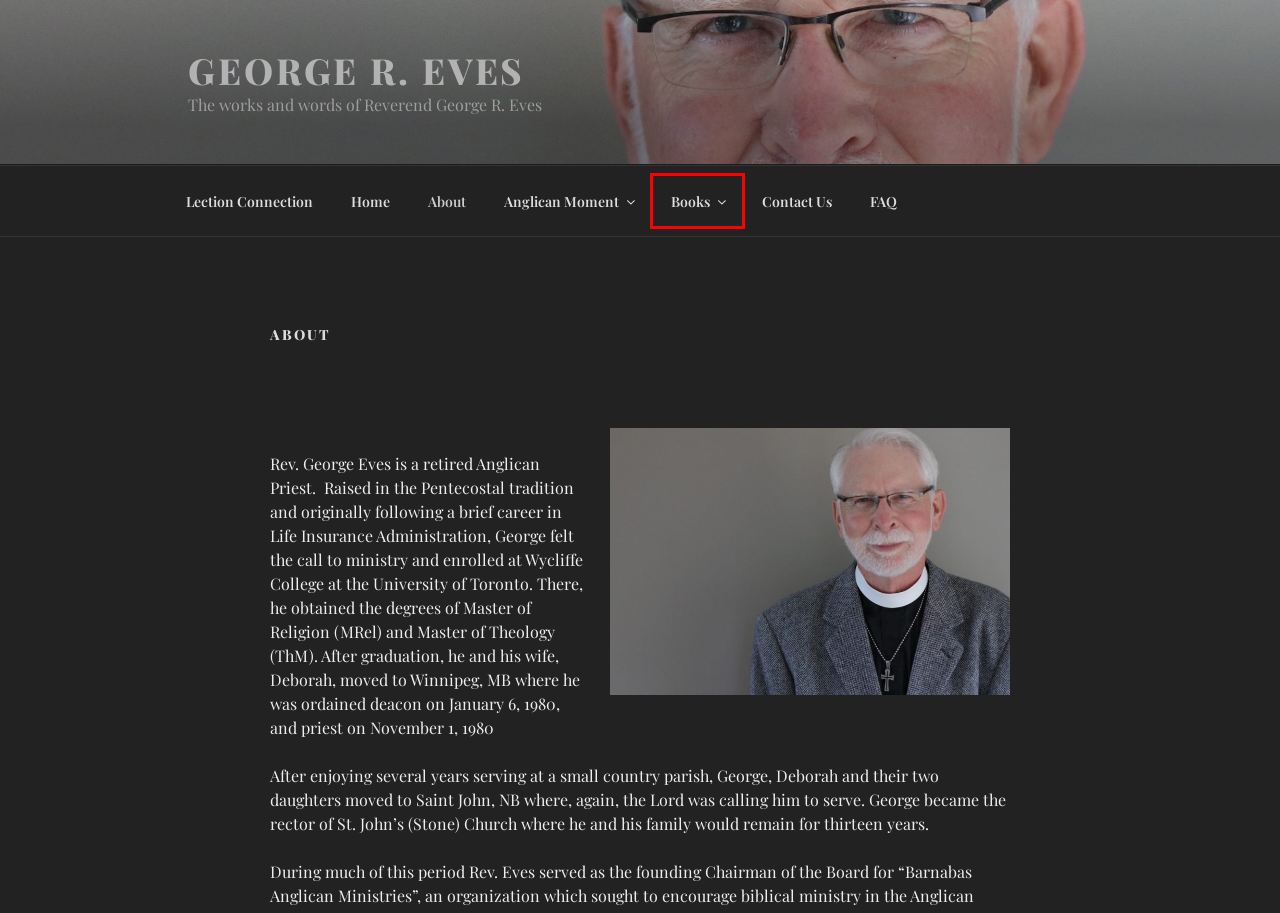Observe the webpage screenshot and focus on the red bounding box surrounding a UI element. Choose the most appropriate webpage description that corresponds to the new webpage after clicking the element in the bounding box. Here are the candidates:
A. George R. Eves – The works and words of Reverend George R. Eves
B. Blog Tool, Publishing Platform, and CMS – WordPress.org
C. Books – George R. Eves
D. Frequently Asked Questions (FAQ) – George R. Eves
E. Lection Connection – George R. Eves
F. Anglican Moment – George R. Eves
G. A Critique of Hearing Diverse Voices, Seeking Common Ground – George R. Eves
H. Contact Us – George R. Eves

C